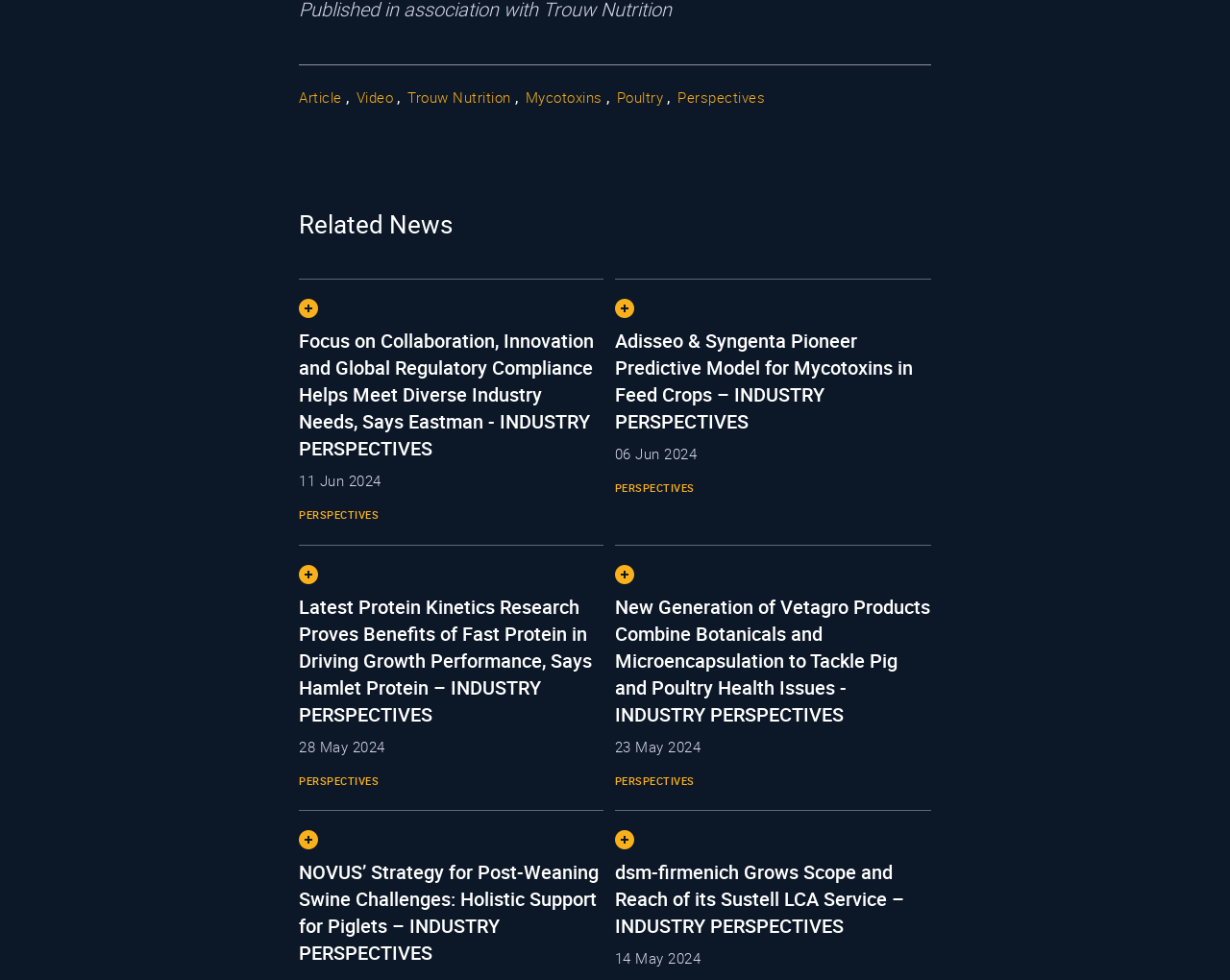How many news articles are presented on this webpage?
Carefully analyze the image and provide a detailed answer to the question.

By counting the link elements with titles that appear to be news article titles, I found a total of 6 news articles presented on this webpage. These titles include 'Focus on Collaboration', 'Adisseo & Syngenta Pioneer Predictive Model', 'Latest Protein Kinetics Research', 'New Generation of Vetagro Products', 'NOVUS’ Strategy for Post-Weaning Swine Challenges', and 'dsm-firmenich Grows Scope and Reach of its Sustell LCA Service'.